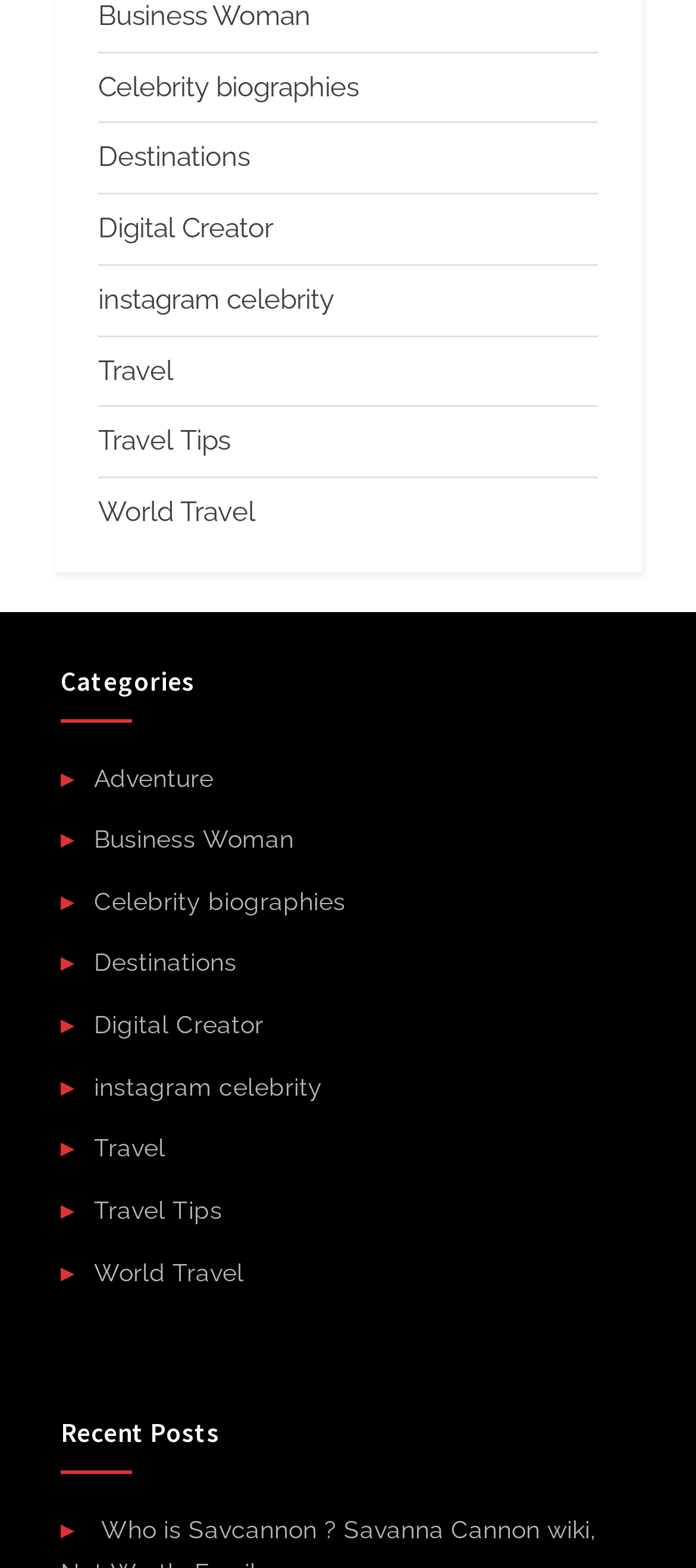Could you locate the bounding box coordinates for the section that should be clicked to accomplish this task: "Read Recent Posts".

[0.087, 0.902, 0.913, 0.939]